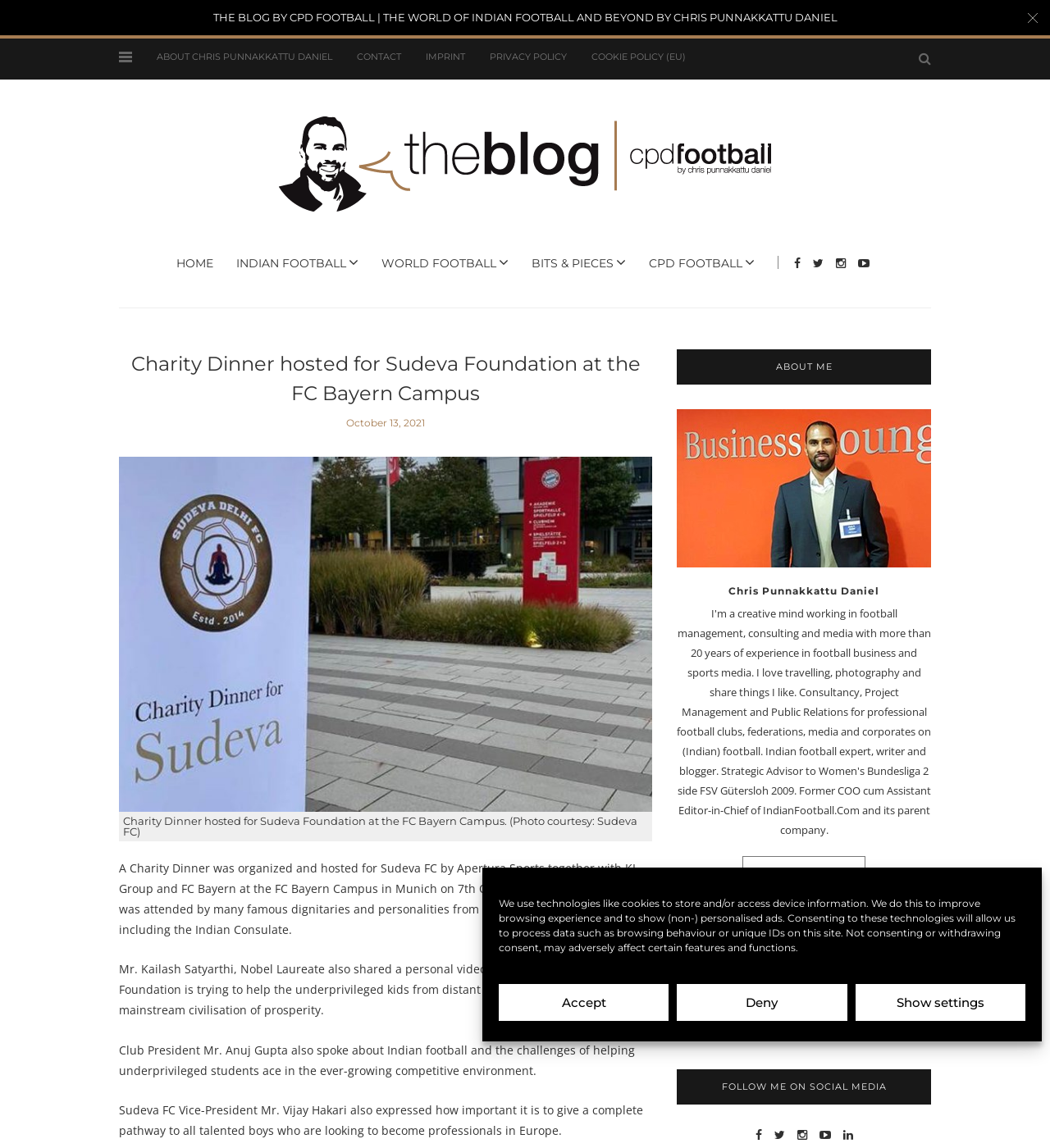Pinpoint the bounding box coordinates of the clickable area needed to execute the instruction: "View the image of Charity Dinner hosted for Sudeva Foundation". The coordinates should be specified as four float numbers between 0 and 1, i.e., [left, top, right, bottom].

[0.113, 0.398, 0.621, 0.707]